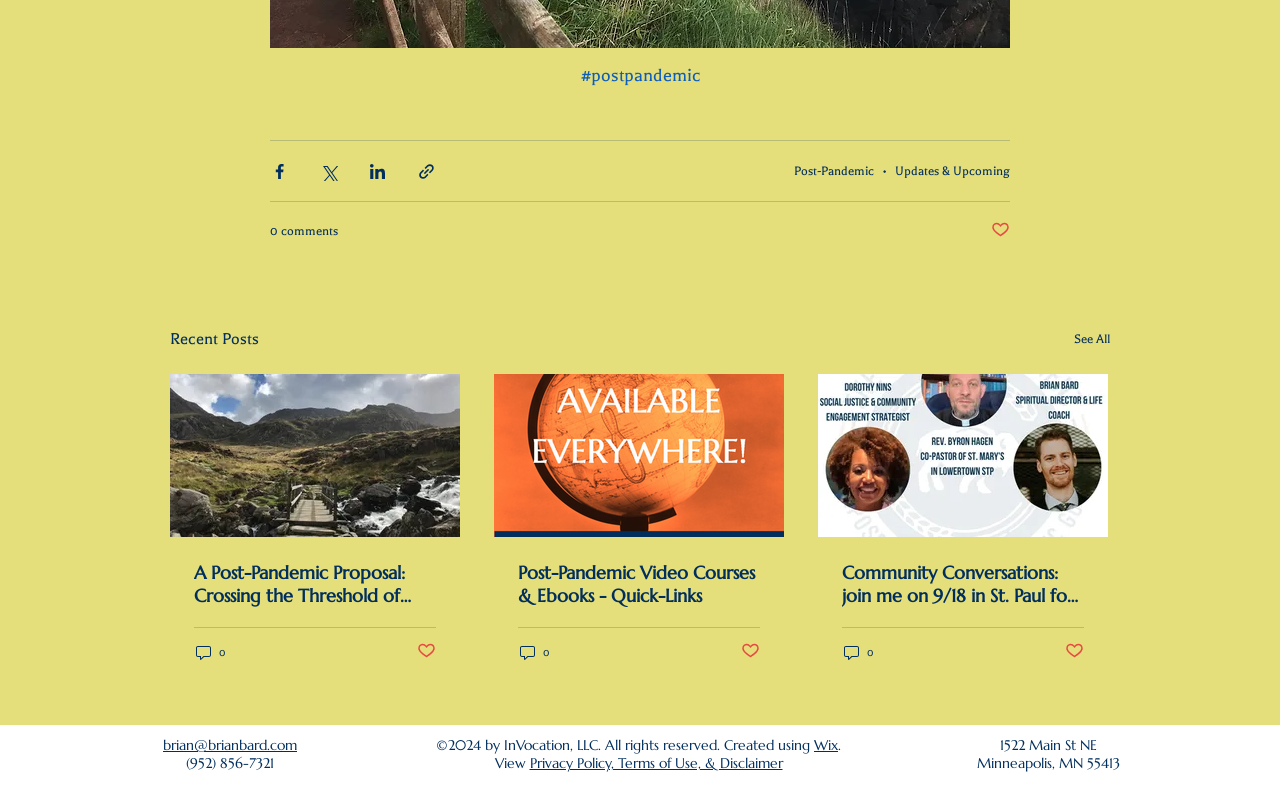Please examine the image and provide a detailed answer to the question: What is the purpose of the buttons with Facebook, Twitter, and LinkedIn icons?

The buttons with Facebook, Twitter, and LinkedIn icons are located at the top of the webpage, and they have images with the corresponding social media platform logos. Their purpose is to allow users to share posts on these social media platforms.